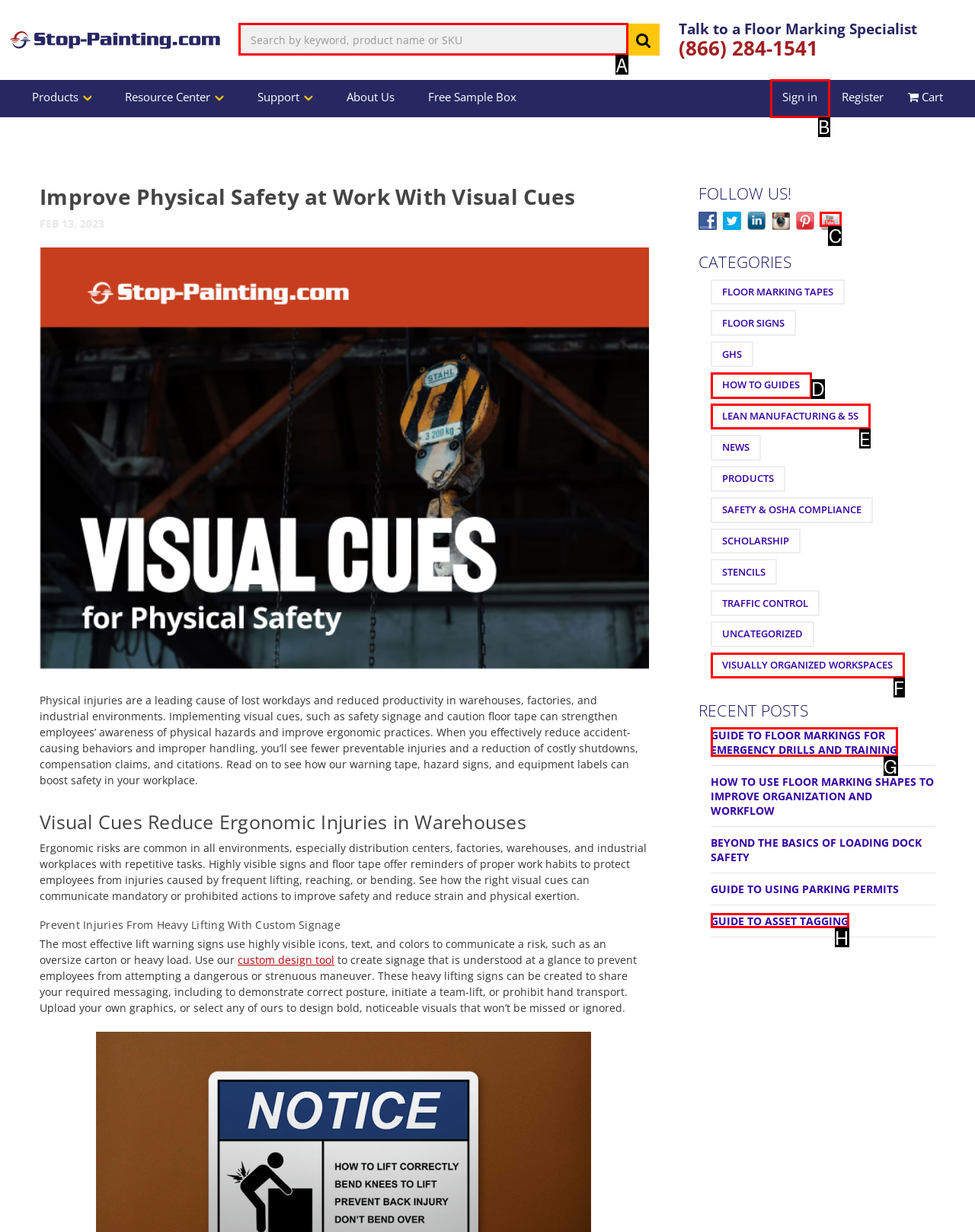To execute the task: Search for a keyword, which one of the highlighted HTML elements should be clicked? Answer with the option's letter from the choices provided.

A